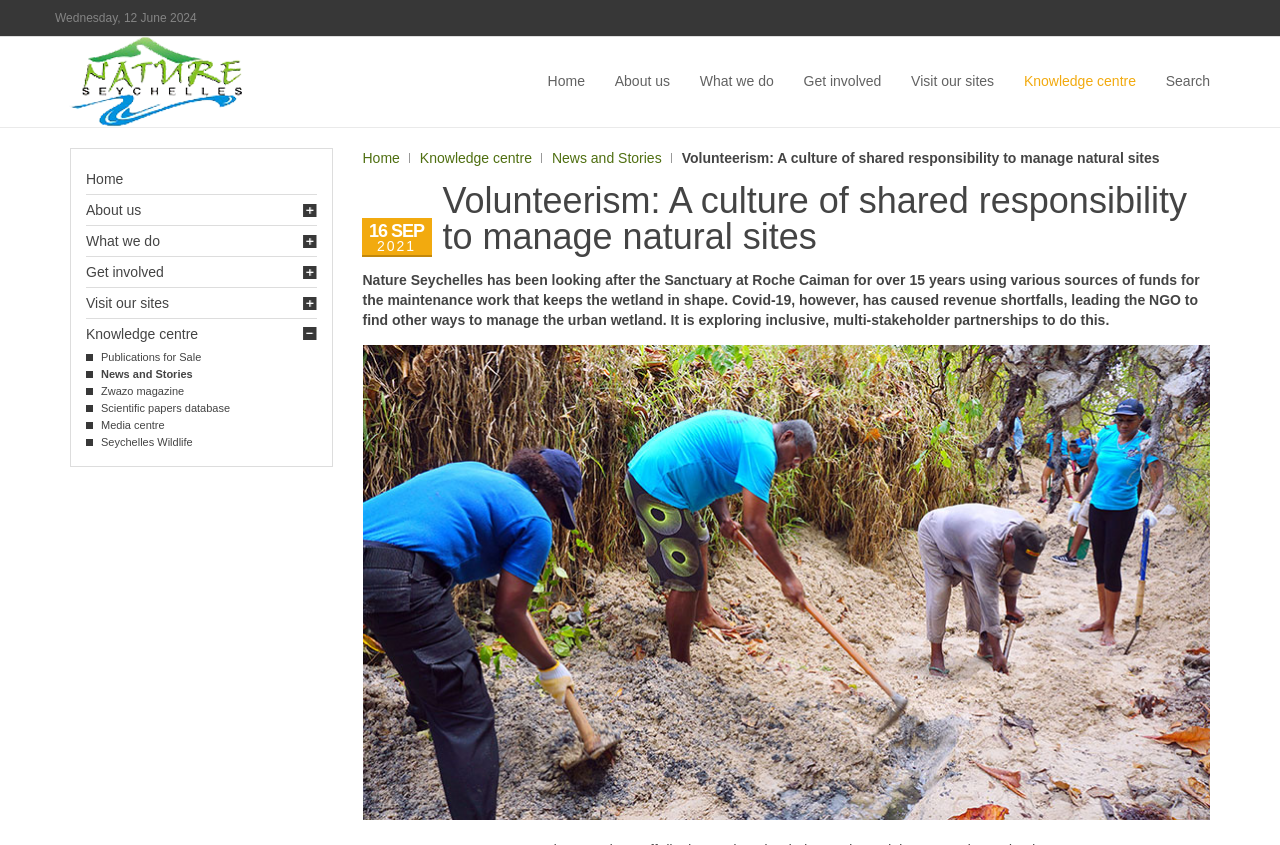What is the topic of the article?
Based on the content of the image, thoroughly explain and answer the question.

I found the topic of the article by looking at the heading element with the text 'Volunteerism: A culture of shared responsibility to manage natural sites' which is located at the top of the webpage.